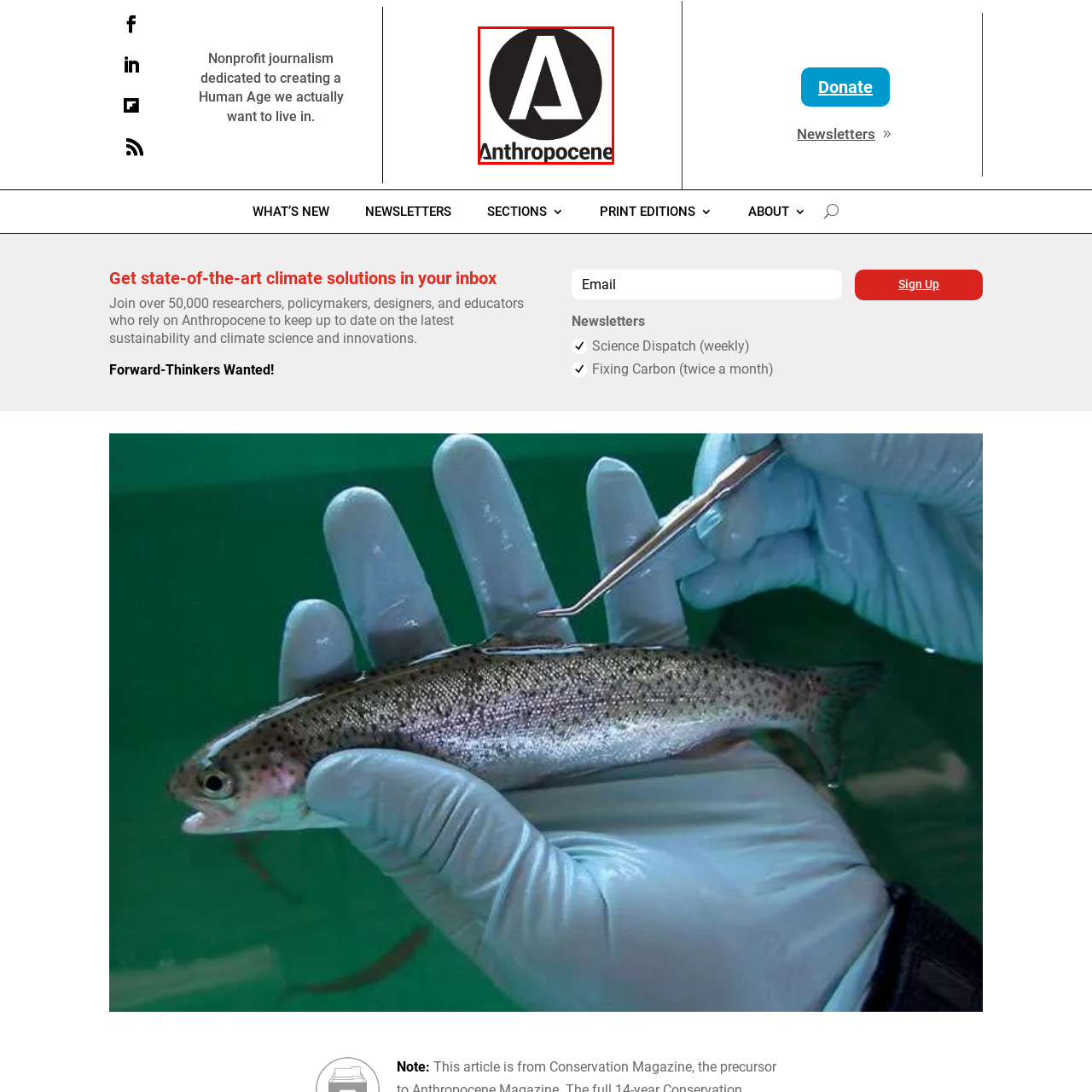Generate an elaborate caption for the image highlighted within the red boundary.

The image features the logo of "Anthropocene," which is prominently designed within a circular frame. The logo showcases a stylized letter "A" that appears bold and modern, symbolizing innovation and forward-thinking. Beneath the emblem, the name "Anthropocene" is displayed in a clean, sans-serif font, emphasizing clarity and accessibility. This branding aligns with the organization's mission of promoting nonprofit journalism focused on sustainability, climate science, and the human impact on the environment. The distinctive design aims to inspire engagement and awareness about critical environmental issues in today's world.